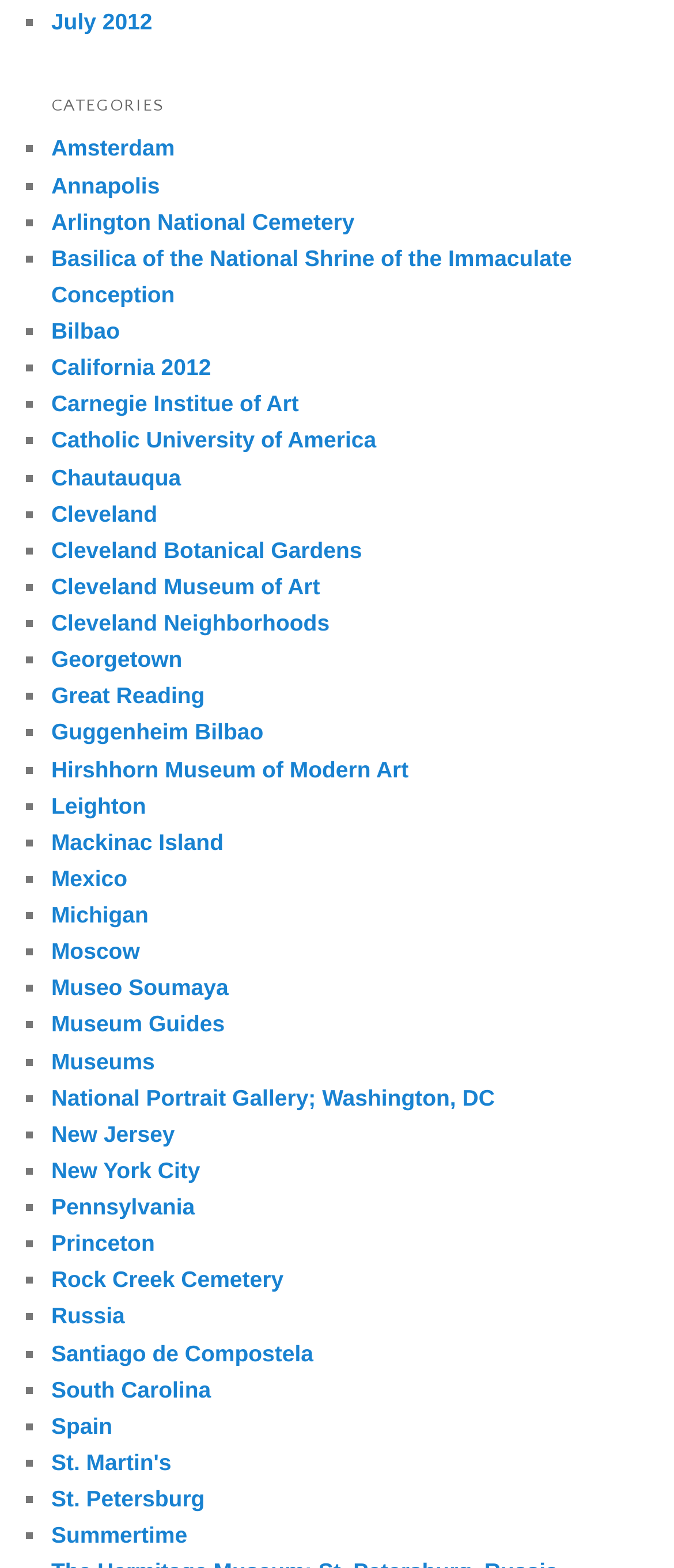Find the bounding box coordinates of the element you need to click on to perform this action: 'Discover 'Russia''. The coordinates should be represented by four float values between 0 and 1, in the format [left, top, right, bottom].

[0.076, 0.831, 0.185, 0.848]